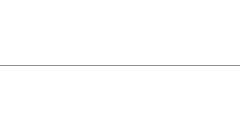What is the purpose of the image's design and presentation?
Look at the webpage screenshot and answer the question with a detailed explanation.

The purpose of the image's design and presentation is to entice the audience to appreciate the diversity and creativity encapsulated in each image, and to evoke a sense of appreciation for the beauty that exists globally, as mentioned in the caption.